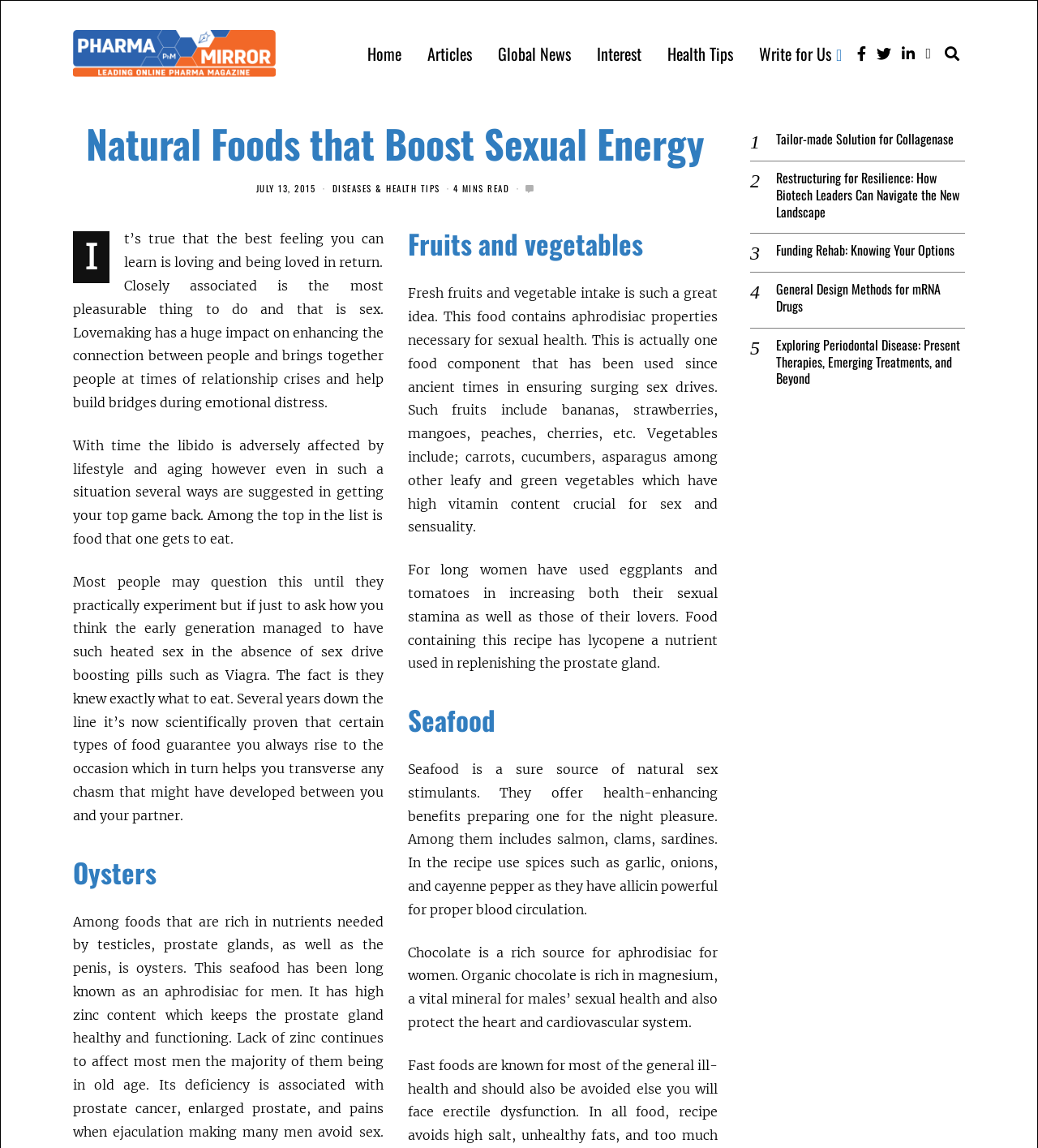Please extract and provide the main headline of the webpage.

Natural Foods that Boost Sexual Energy